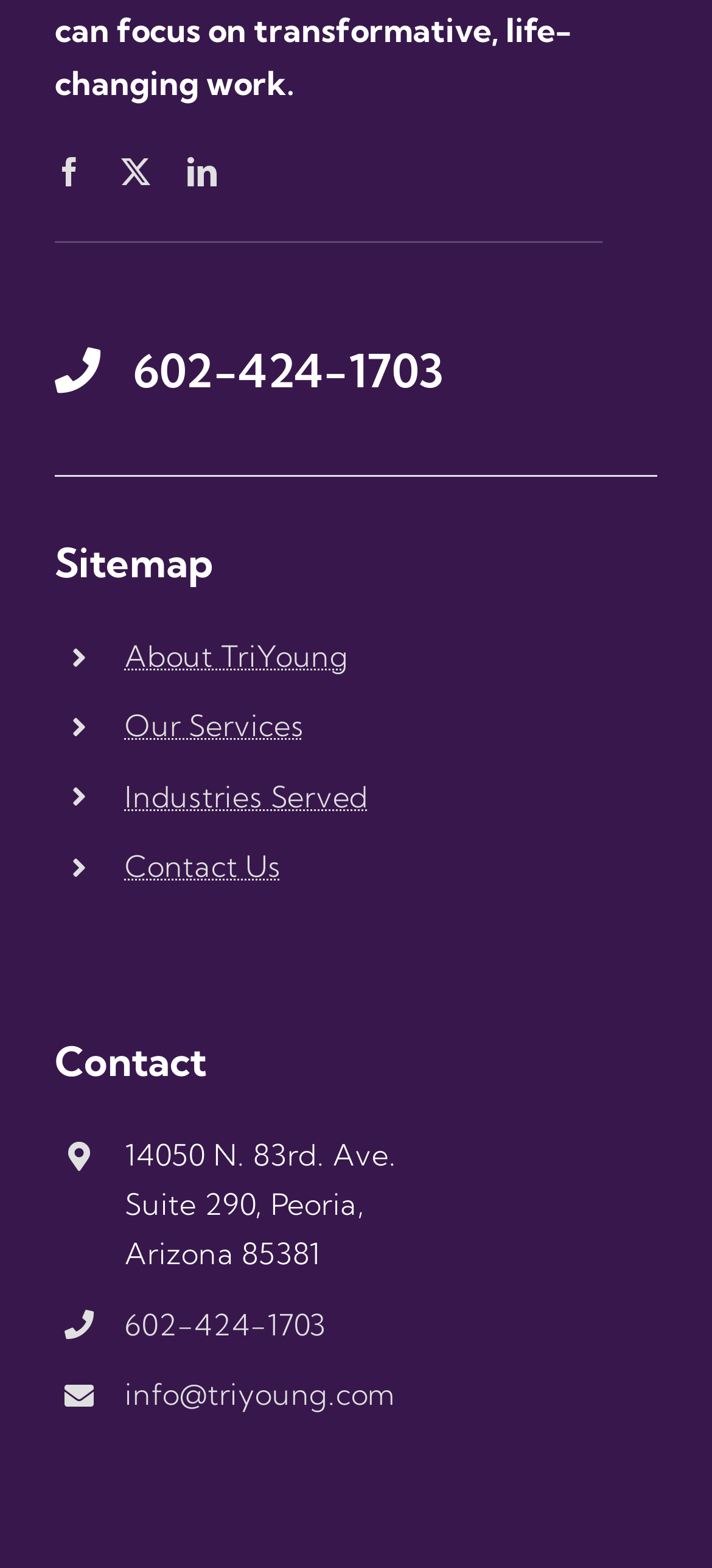Identify the bounding box coordinates necessary to click and complete the given instruction: "visit facebook page".

[0.077, 0.1, 0.119, 0.119]